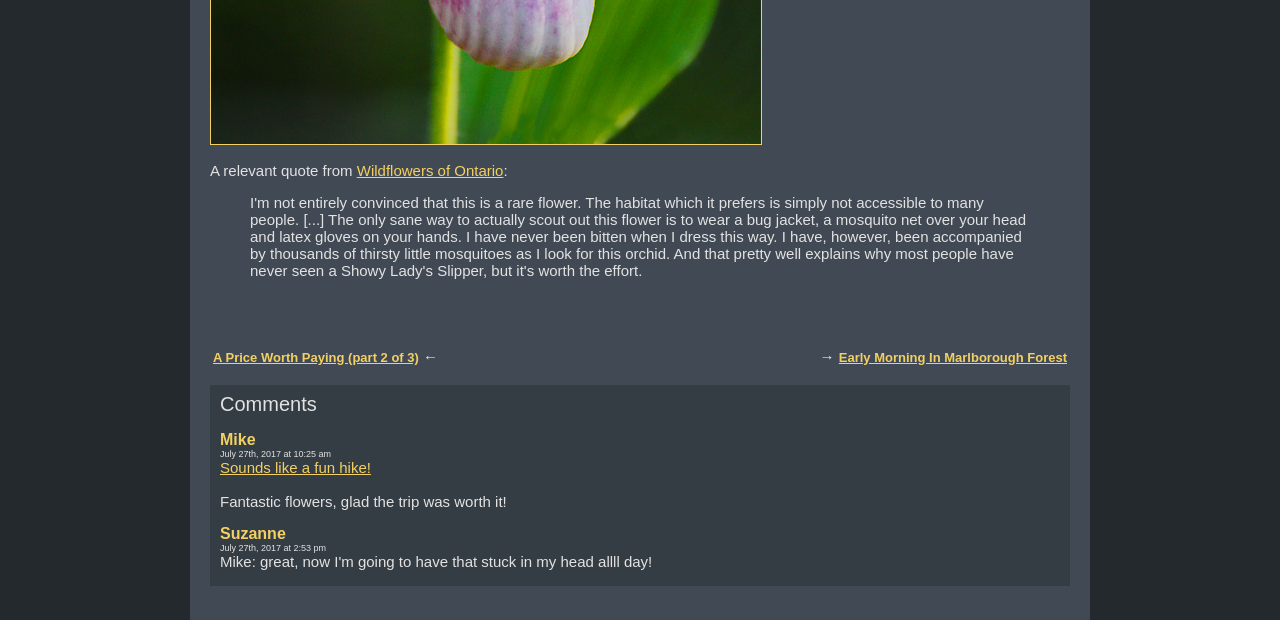Please provide a short answer using a single word or phrase for the question:
How many comments are there?

2